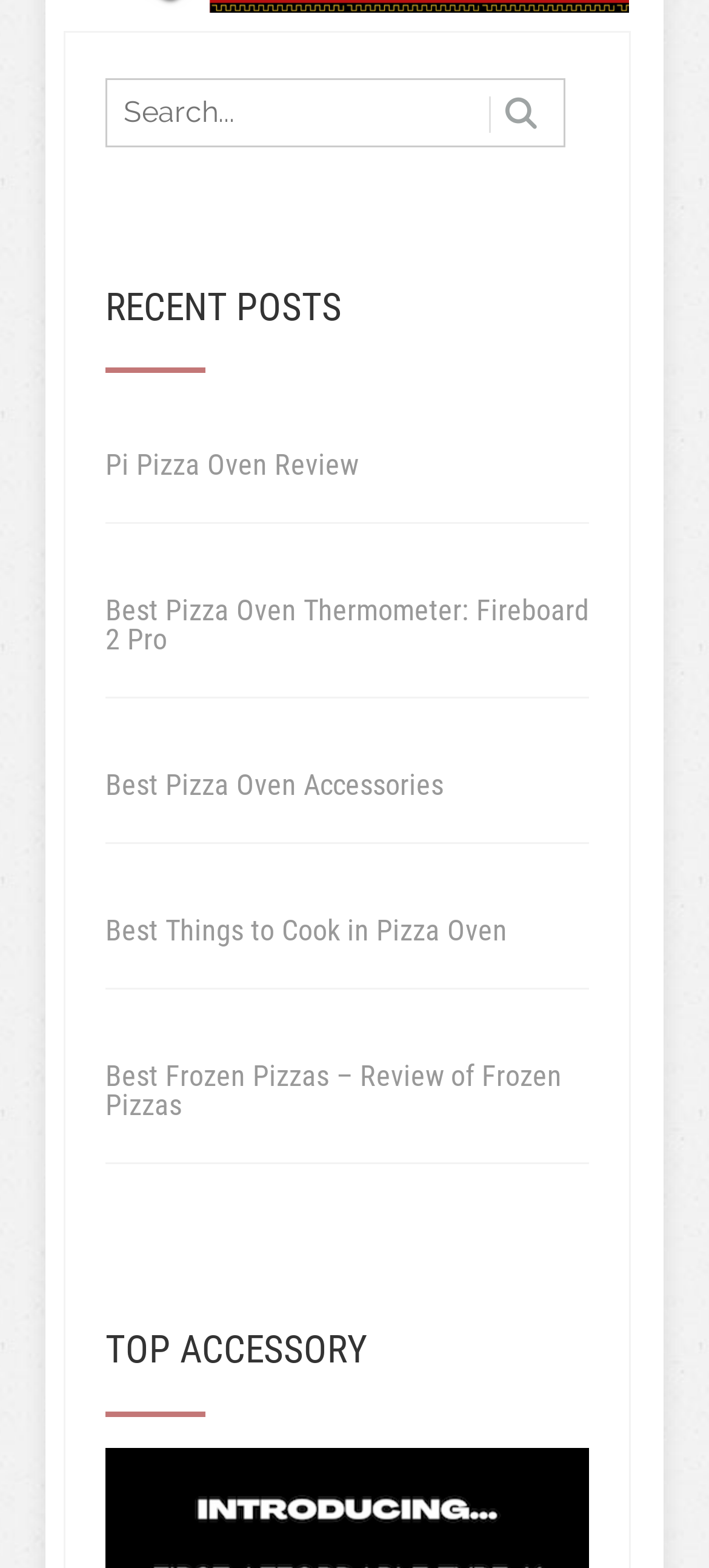Can you give a comprehensive explanation to the question given the content of the image?
What is the category of the 'TOP ACCESSORY'?

The 'TOP ACCESSORY' section is likely related to pizza oven accessories, given the context of the website and the articles listed under 'RECENT POSTS'.